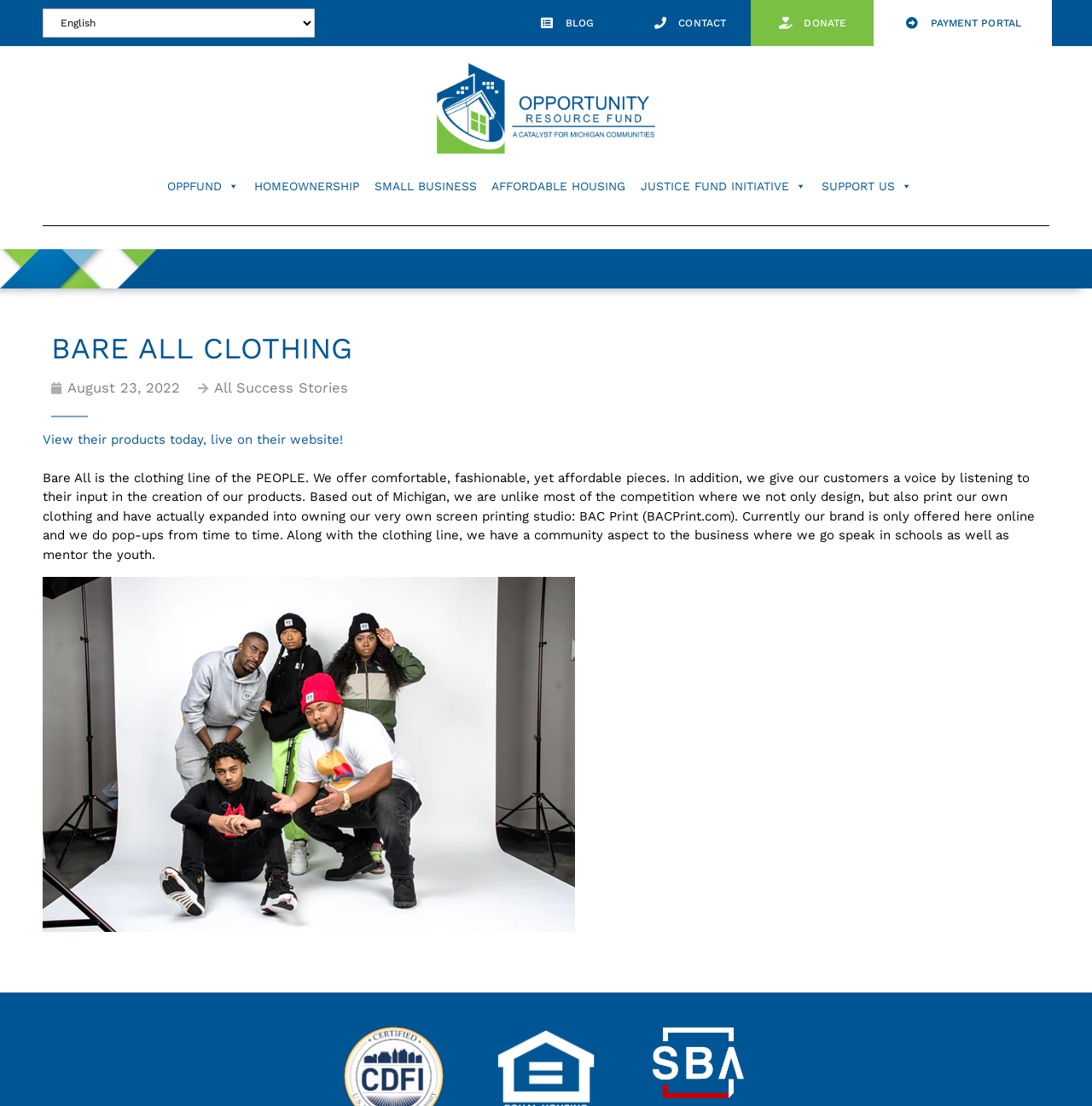Answer with a single word or phrase: 
What is the name of the clothing line?

Bare All